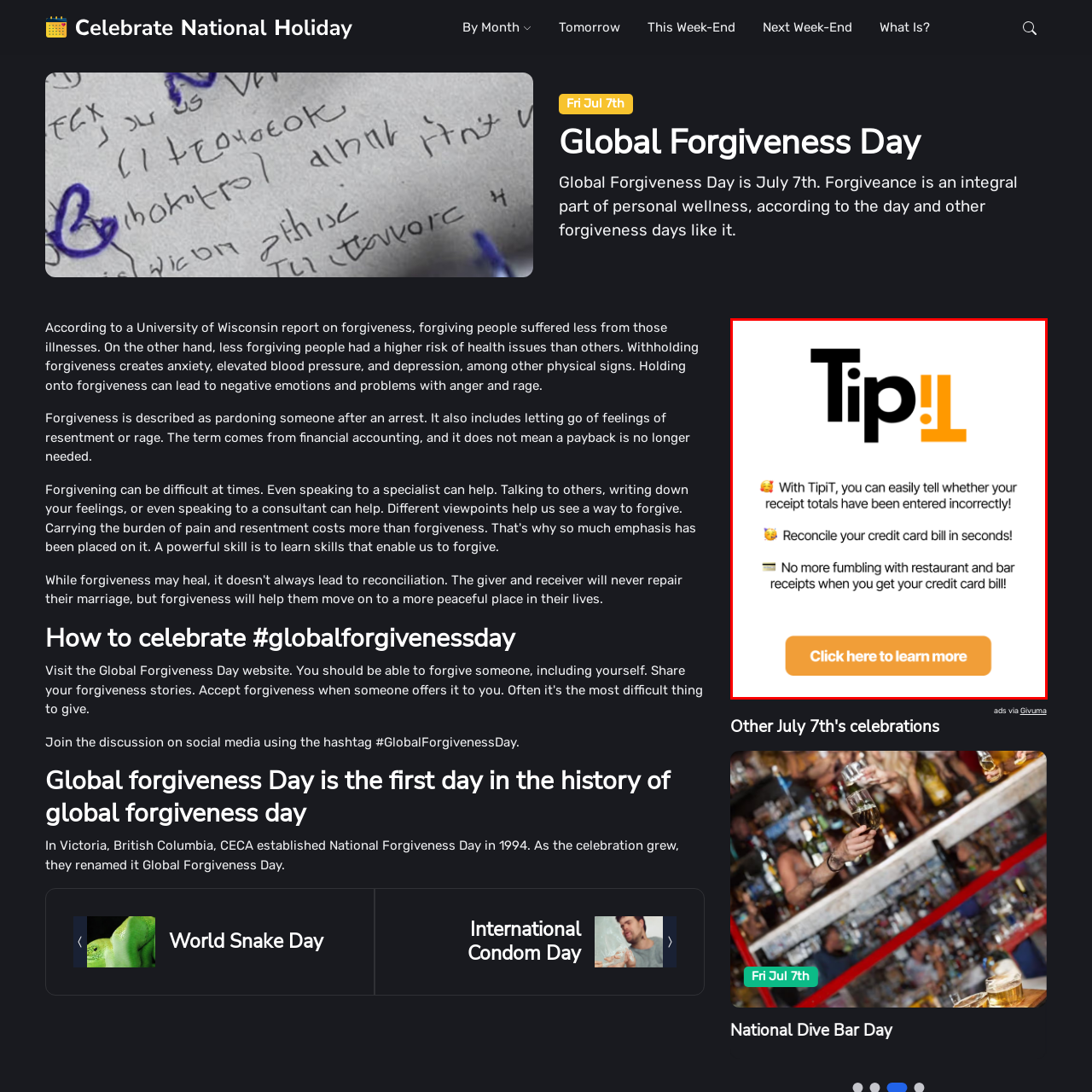Give a comprehensive caption for the image marked by the red rectangle.

The image features promotional content for "TipiT," a smart solution designed to streamline the process of checking receipt totals and reconciling credit card bills. The design emphasizes convenience, showcasing messages like "With TipiT, you can easily tell whether your receipt totals have been entered incorrectly!" and "Reconcile your credit bill in seconds!" It also highlights the benefit of minimizing the hassle of managing restaurant and bar receipts. A prominent call-to-action button at the bottom invites users to click and learn more about the app. The overall aesthetic is engaging and modern, appealing to users looking for simpler financial management solutions.